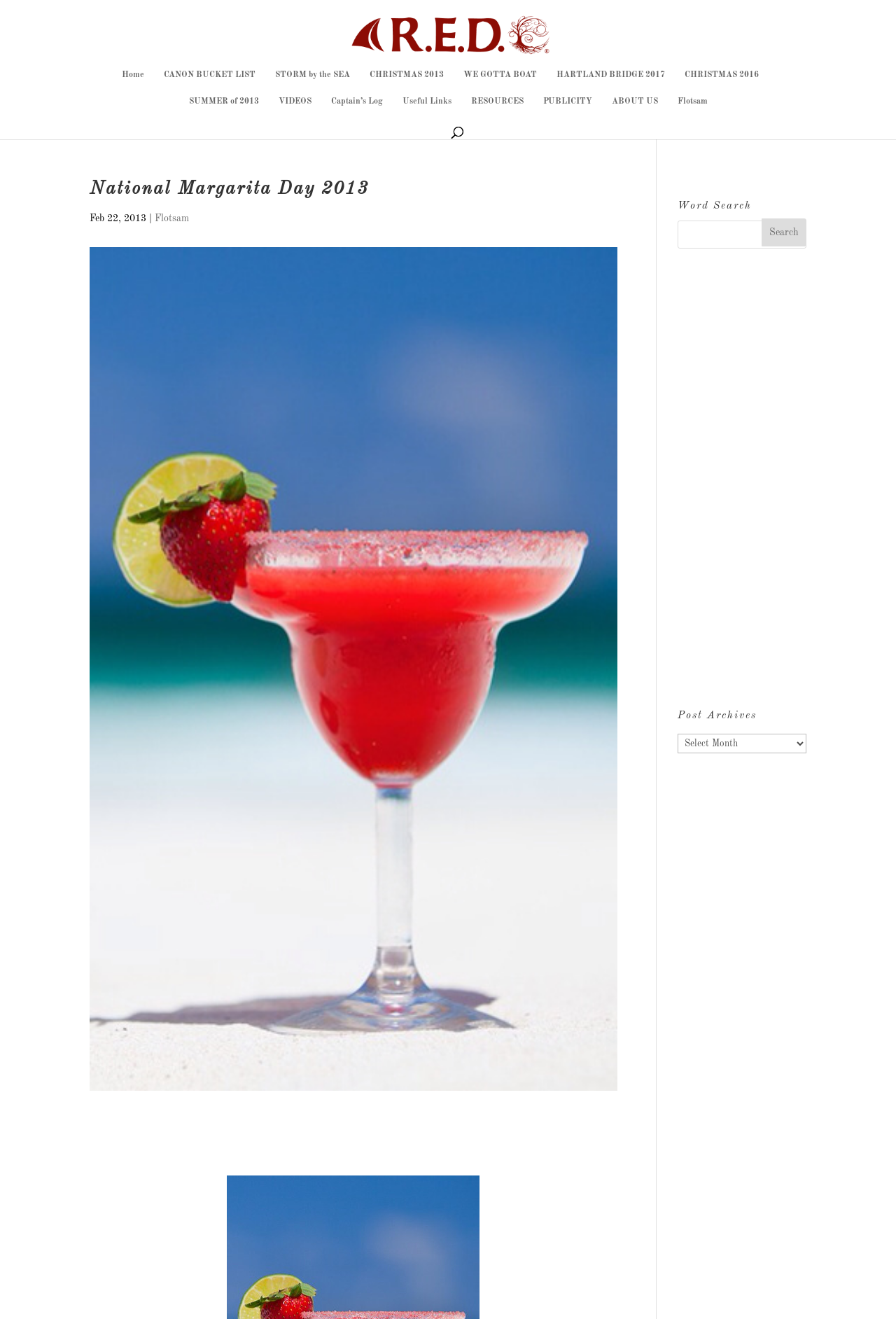How many advertisements are there on the webpage?
Make sure to answer the question with a detailed and comprehensive explanation.

There are two iframes on the webpage, both labeled as 'Advertisement'. These iframes are likely to contain advertisements.